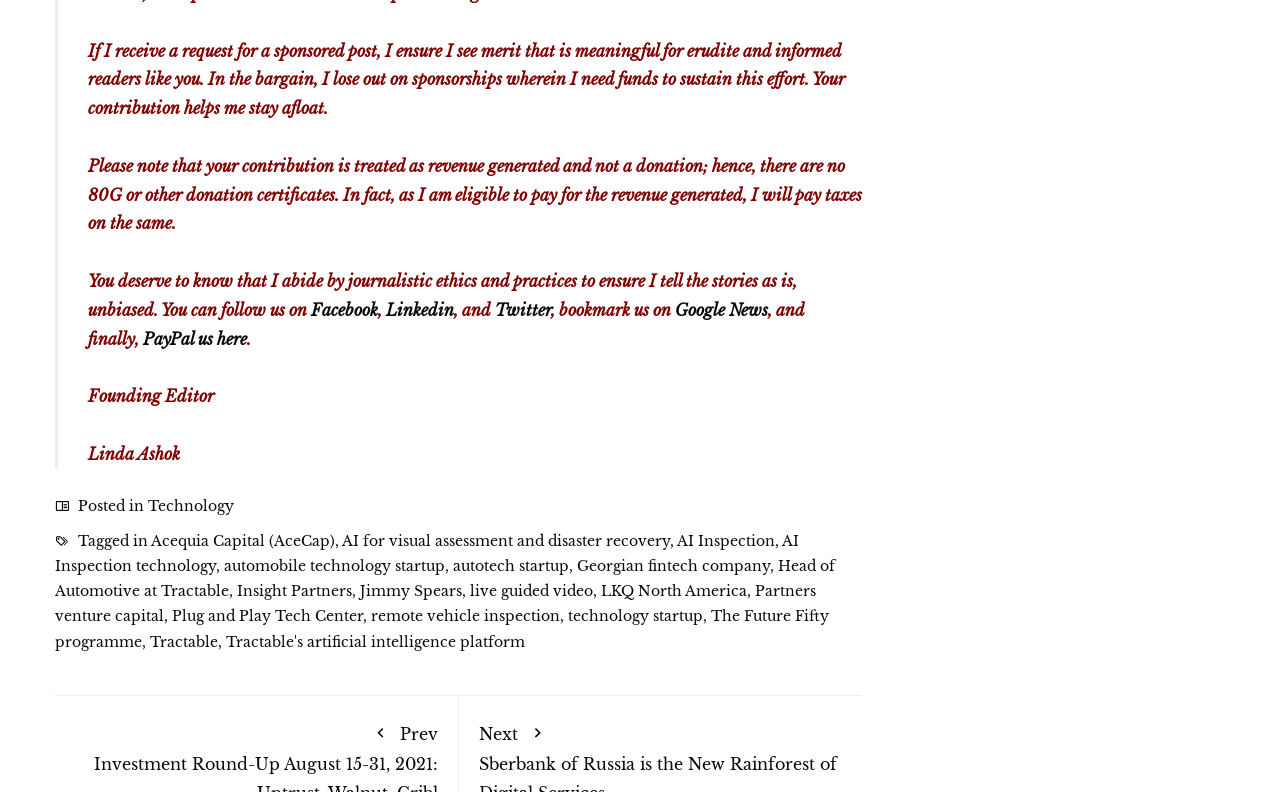What is the topic of the article?
Carefully analyze the image and provide a detailed answer to the question.

The topic of the article is mentioned in the footer section, with the text 'Posted in' followed by a link to 'Technology'. This indicates that the article is related to the technology field.